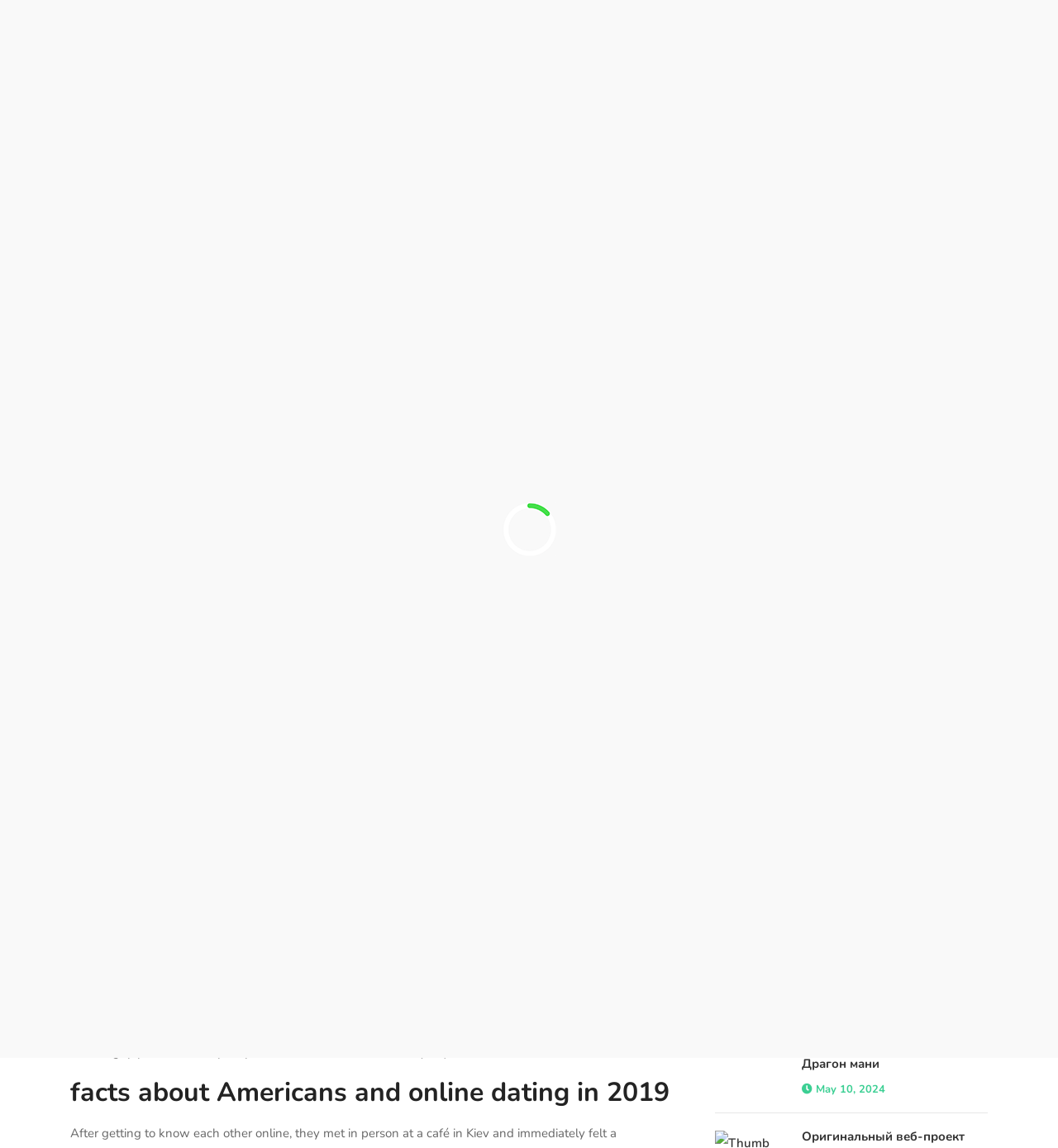Please predict the bounding box coordinates of the element's region where a click is necessary to complete the following instruction: "Click the BLOG link". The coordinates should be represented by four float numbers between 0 and 1, i.e., [left, top, right, bottom].

[0.498, 0.055, 0.551, 0.12]